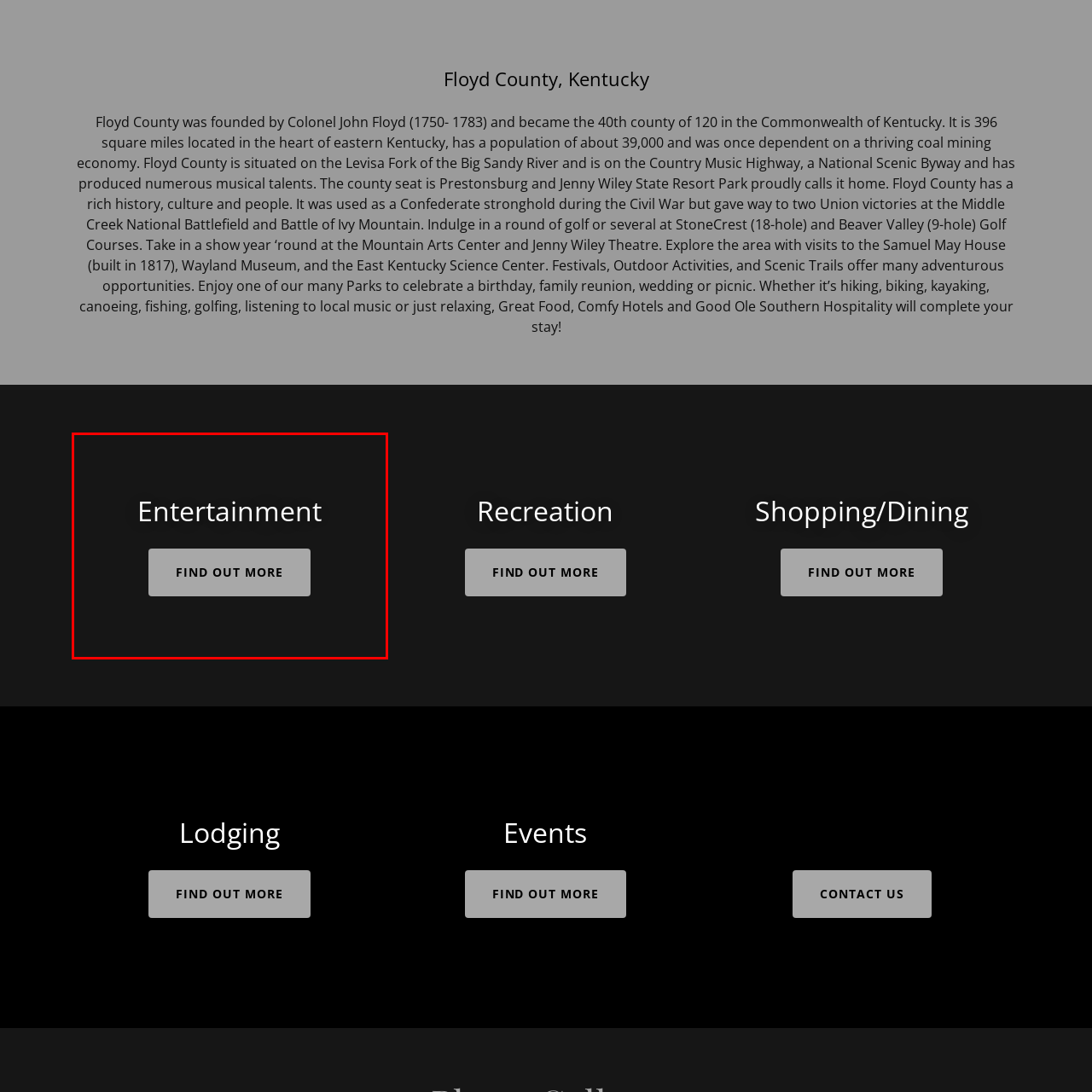Provide a comprehensive description of the image highlighted within the red bounding box.

The image prominently features the heading "Entertainment" set in a modern, clean font, emphasizing the vibrant entertainment options available in the area. Below this heading is a prominent call-to-action button that reads "FIND OUT MORE," inviting viewers to explore additional information about the entertainment offerings in Floyd County, Kentucky. The overall design is minimalist, with a dark background that enhances the text's visibility and impact. This layout suggests a focus on engaging visitors with enriching experiences related to local culture, music, and events.